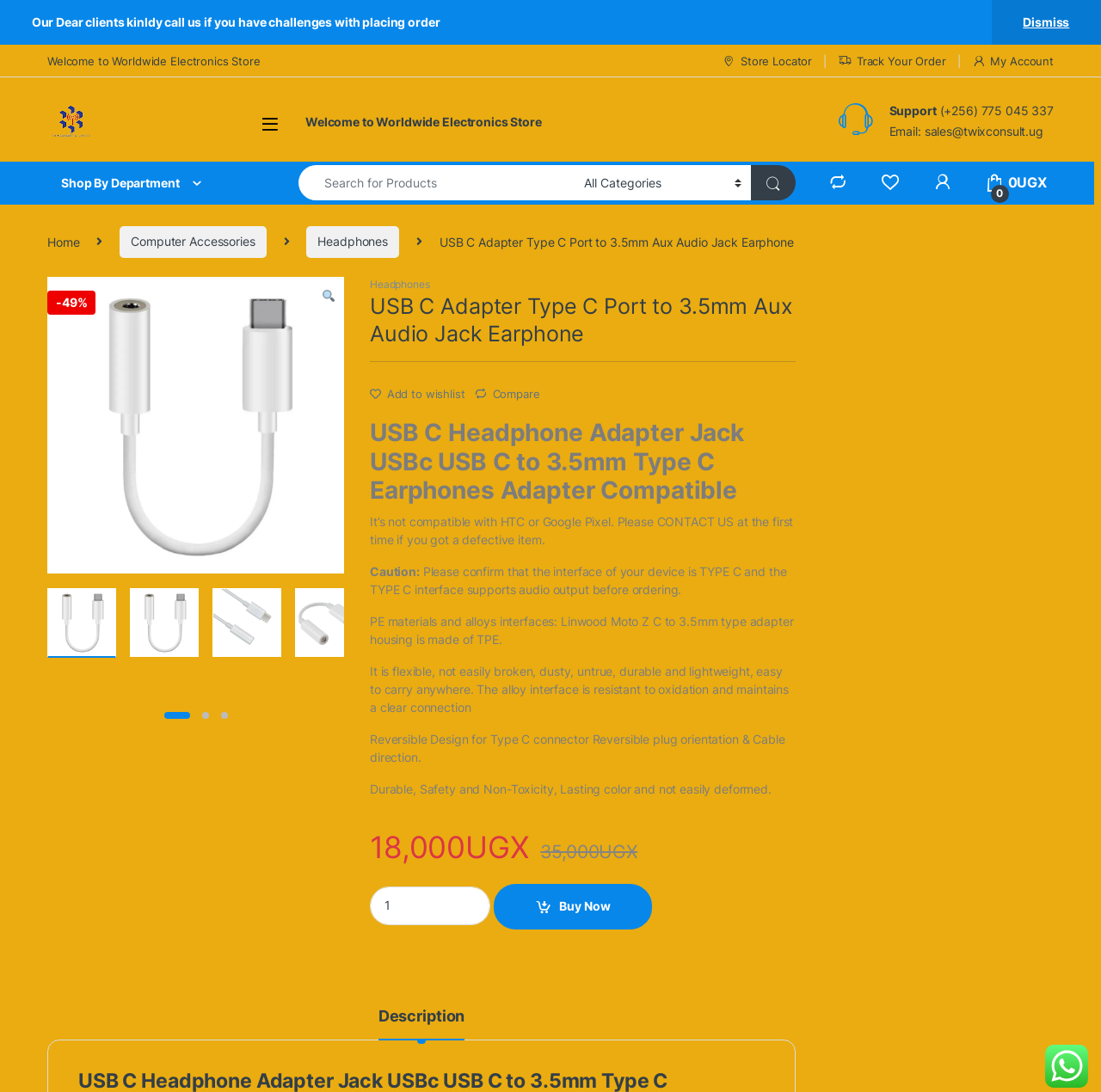Use the information in the screenshot to answer the question comprehensively: What is the website's name?

I determined the website's name by looking at the top-left corner of the webpage, where the logo and website name 'Twix Consult' are located.